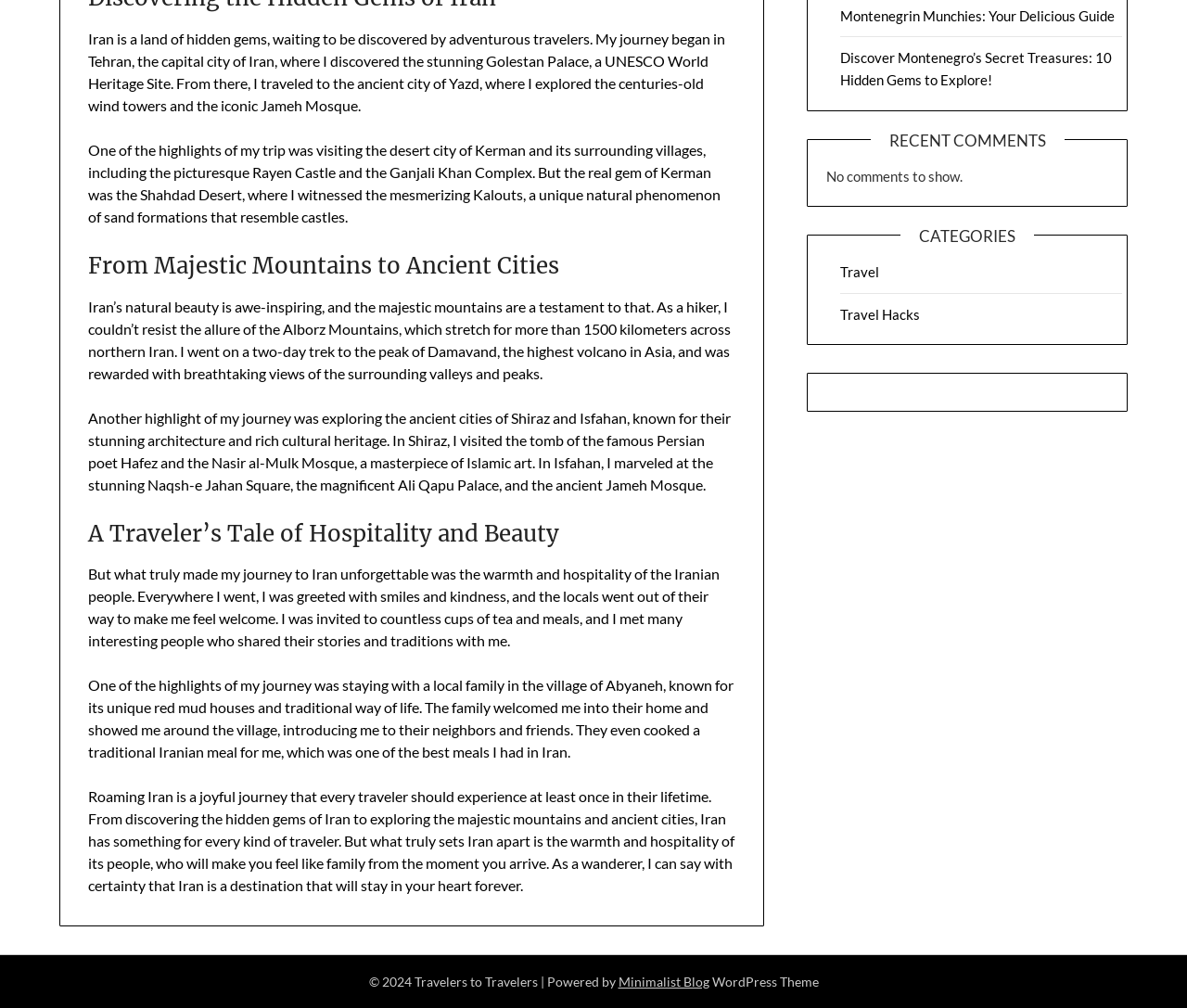Bounding box coordinates are to be given in the format (top-left x, top-left y, bottom-right x, bottom-right y). All values must be floating point numbers between 0 and 1. Provide the bounding box coordinate for the UI element described as: Travel

[0.708, 0.262, 0.741, 0.278]